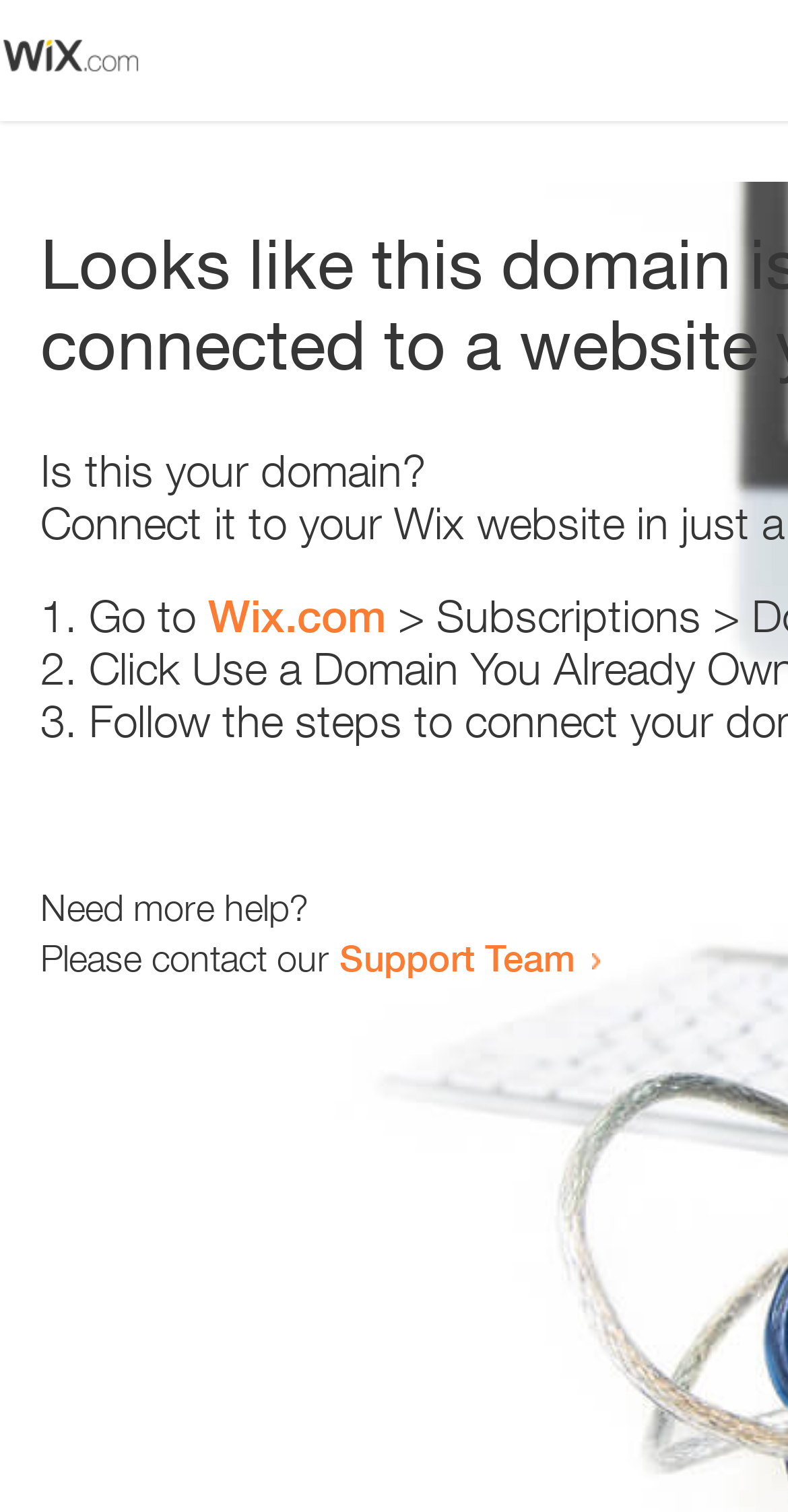Is there an image on the webpage?
Please provide a single word or phrase as your answer based on the image.

Yes